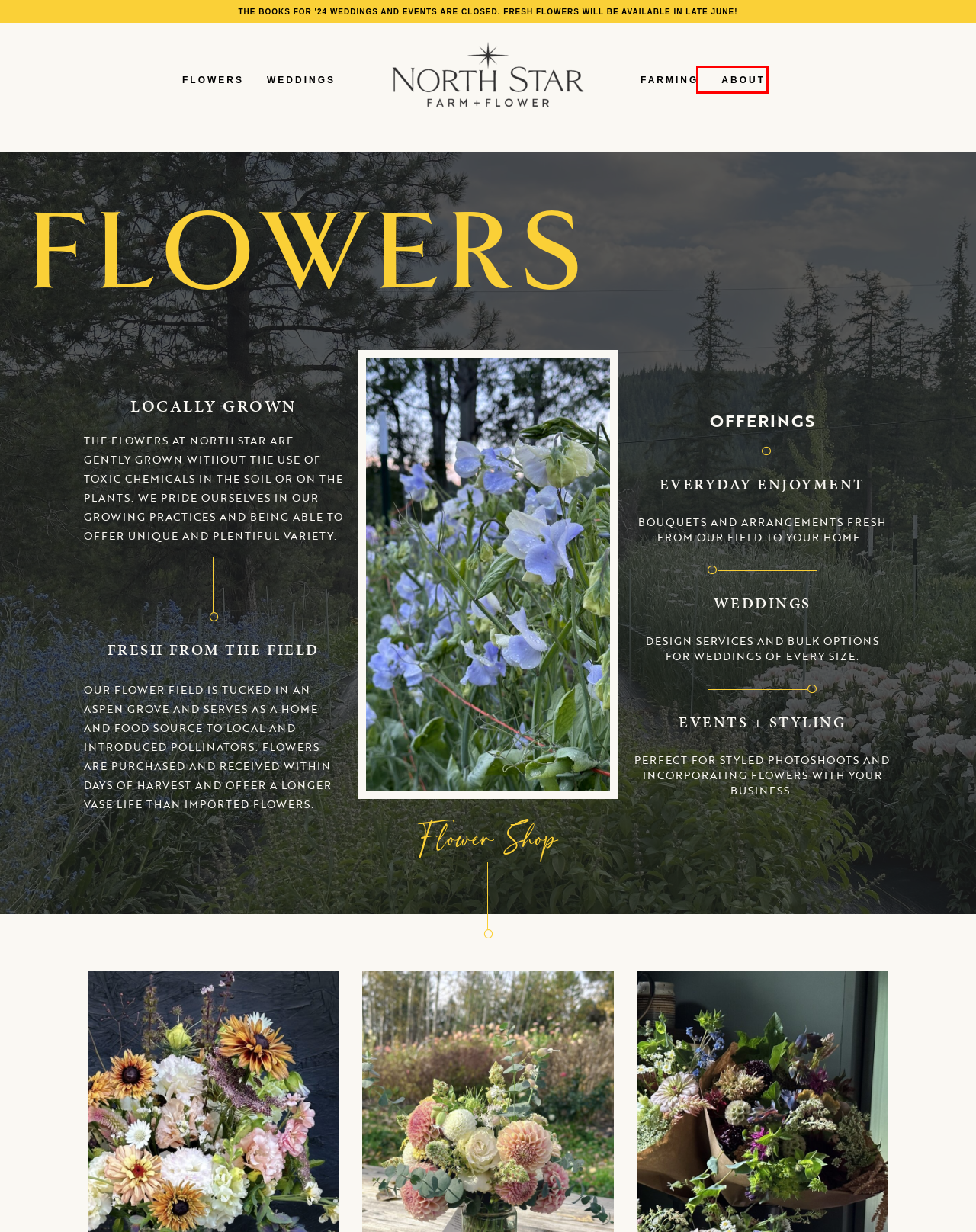Given a webpage screenshot featuring a red rectangle around a UI element, please determine the best description for the new webpage that appears after the element within the bounding box is clicked. The options are:
A. Farming – North Star Farm + Flower
B. Find Flowers - Floret Flowers
C. About – North Star Farm + Flower
D. FAQ – North Star Farm + Flower
E. Weddings – North Star Farm + Flower
F. Journal – North Star Farm + Flower
G. Privacy Policy – North Star Farm + Flower
H. North Star Farm + Flower – Inland Northwest farm and floral design

C